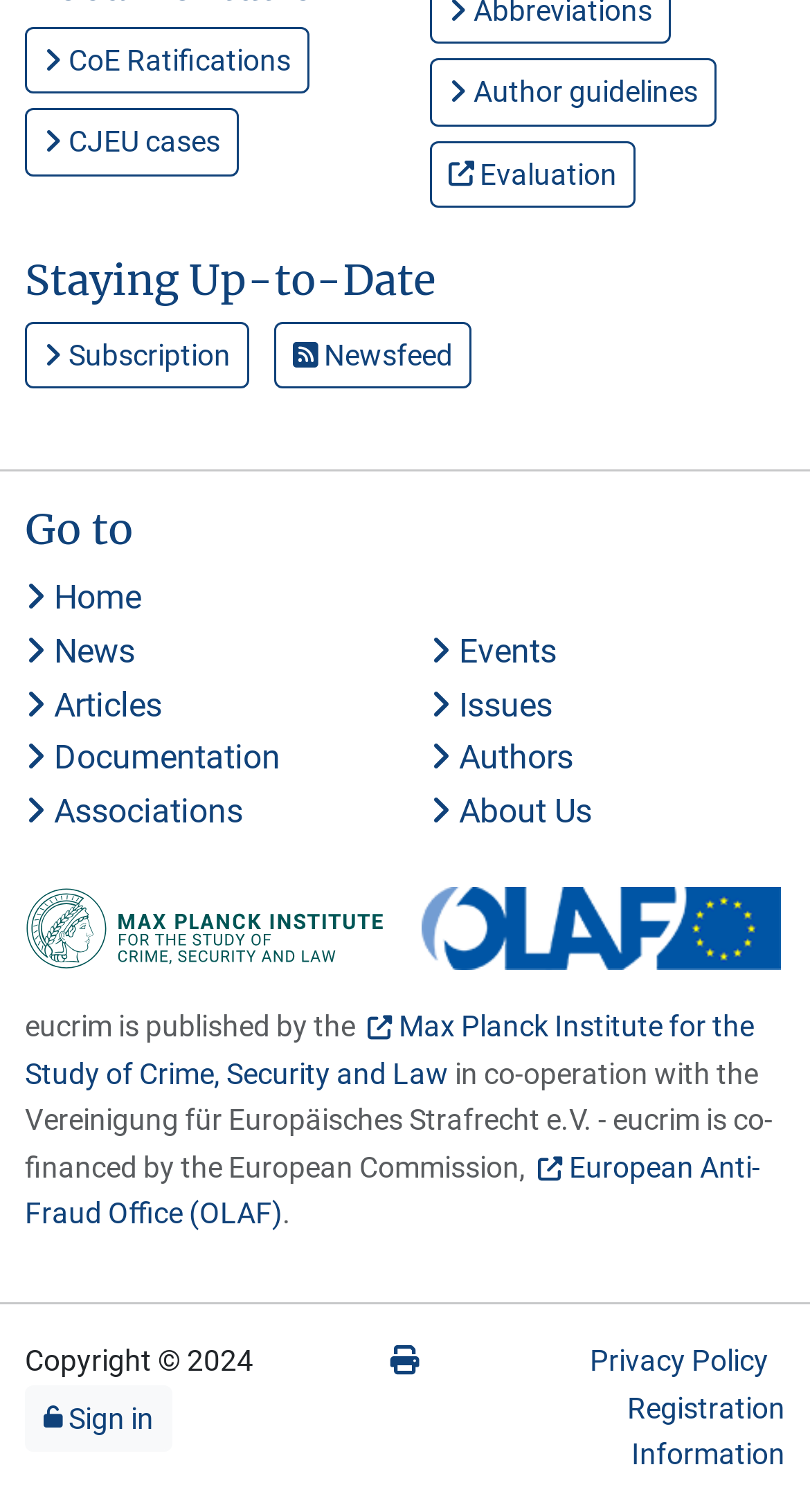Specify the bounding box coordinates for the region that must be clicked to perform the given instruction: "Print the page".

[0.482, 0.889, 0.518, 0.911]